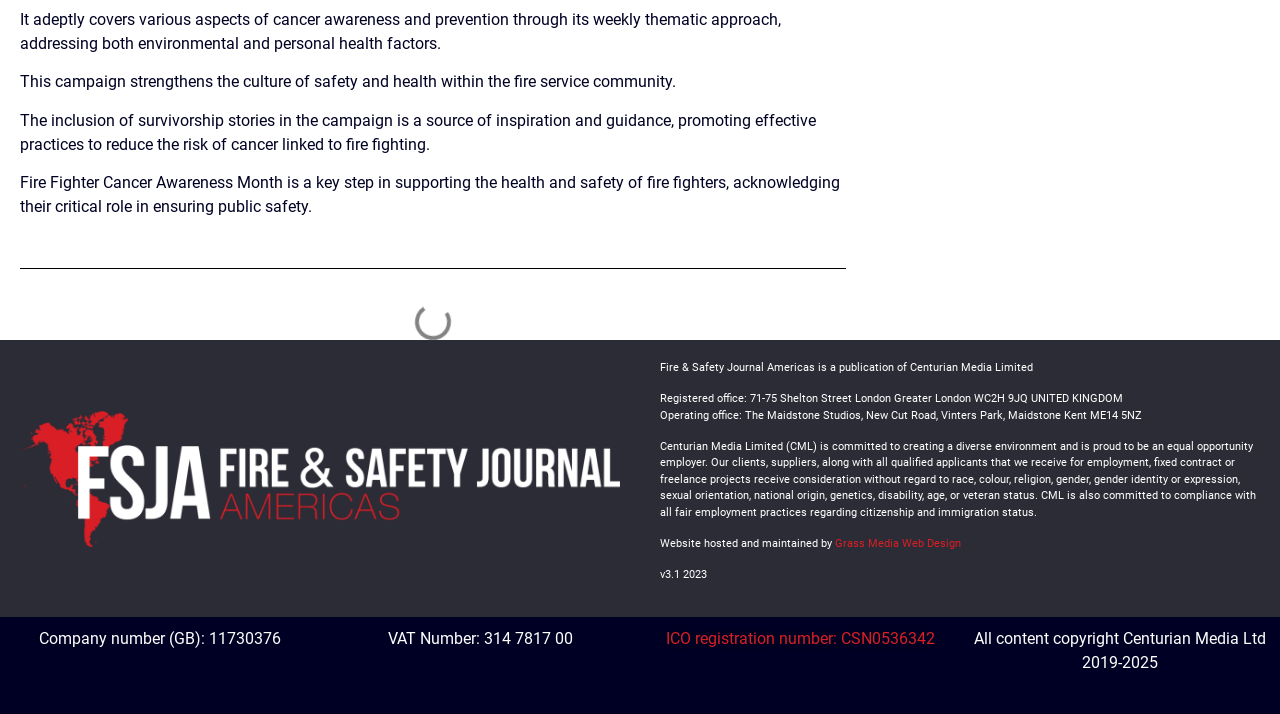Respond to the question below with a single word or phrase:
What is the company's commitment?

Diversity and equal opportunity